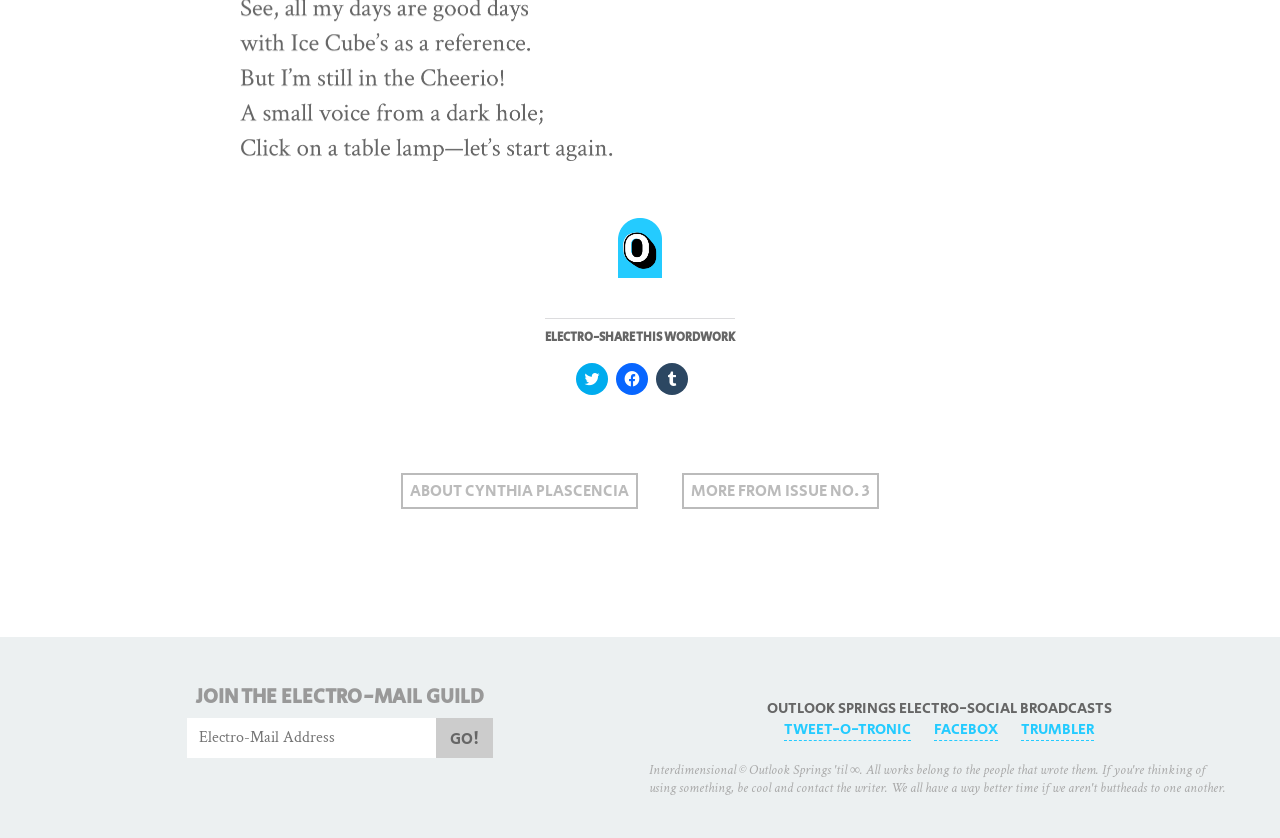What is the position of the 'ELECTRO-SHARE THIS WORDWORK' heading?
Please give a detailed answer to the question using the information shown in the image.

Based on the bounding box coordinates, I determined that the 'ELECTRO-SHARE THIS WORDWORK' heading has a y1 value of 0.38, which is relatively small compared to other elements. This suggests that the heading is located at the top of the webpage.